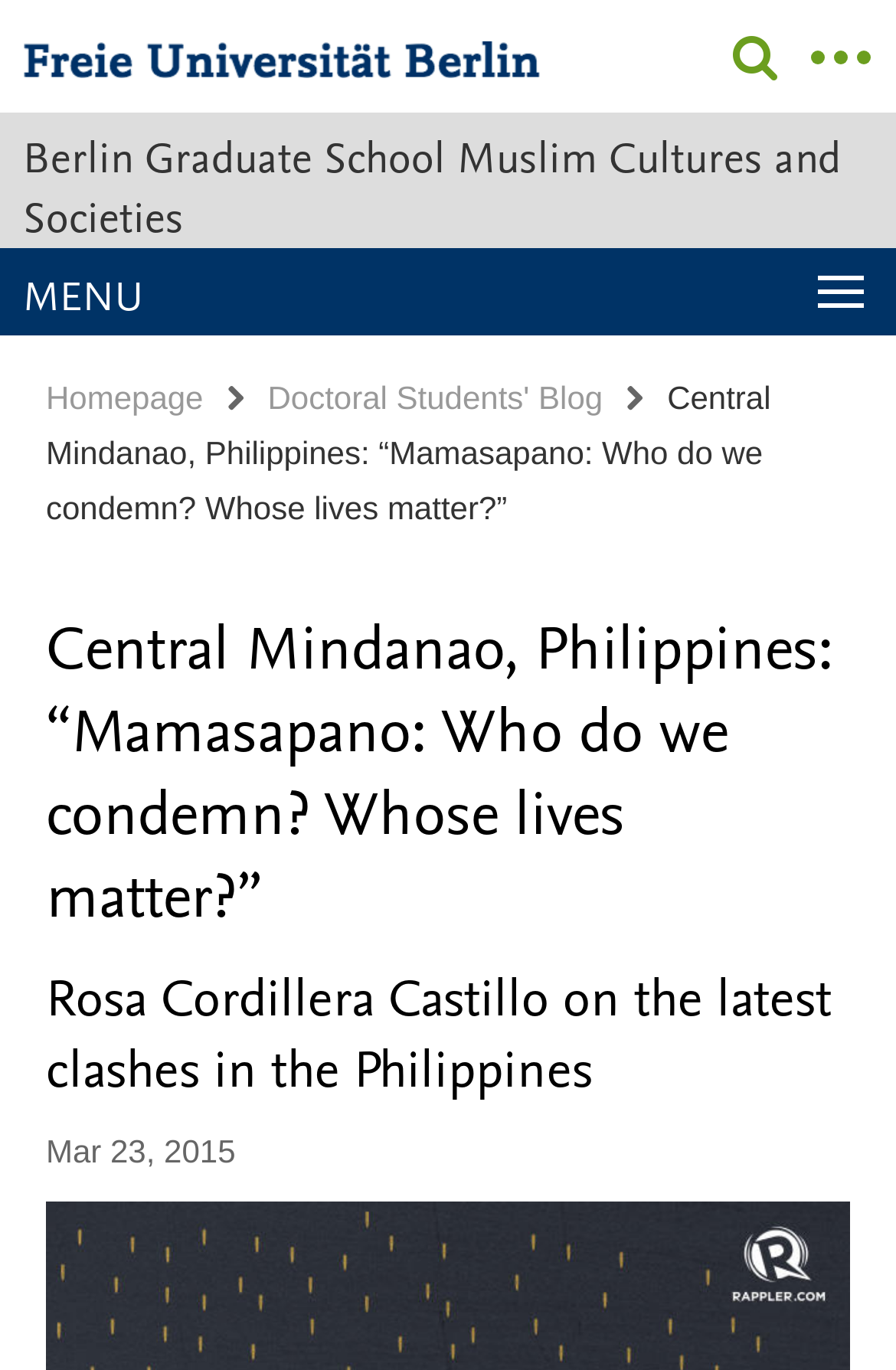Locate the bounding box of the user interface element based on this description: "Karl Friedrich Rapp".

None